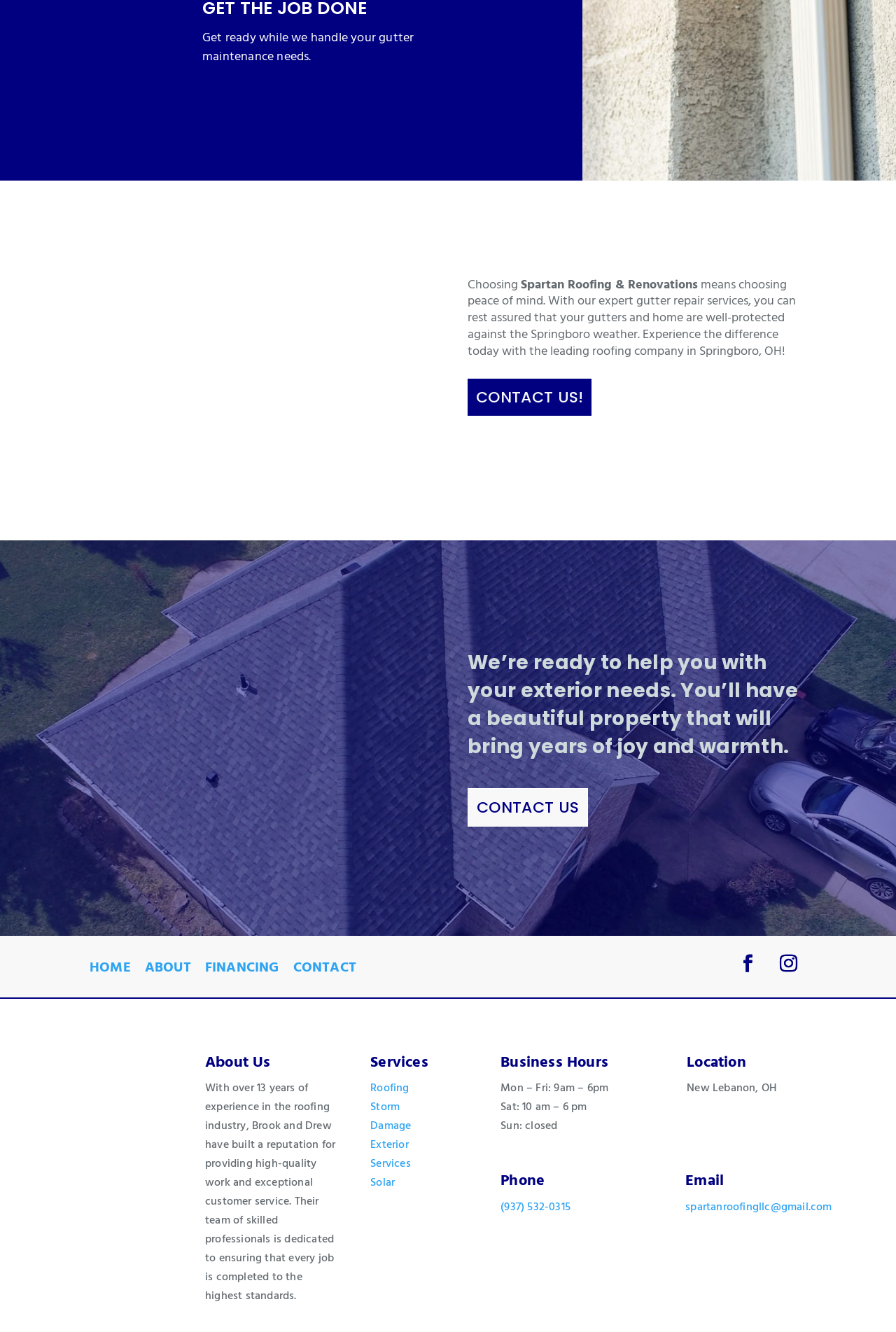Can you determine the bounding box coordinates of the area that needs to be clicked to fulfill the following instruction: "Click the 'Email' address link"?

[0.765, 0.899, 0.929, 0.912]